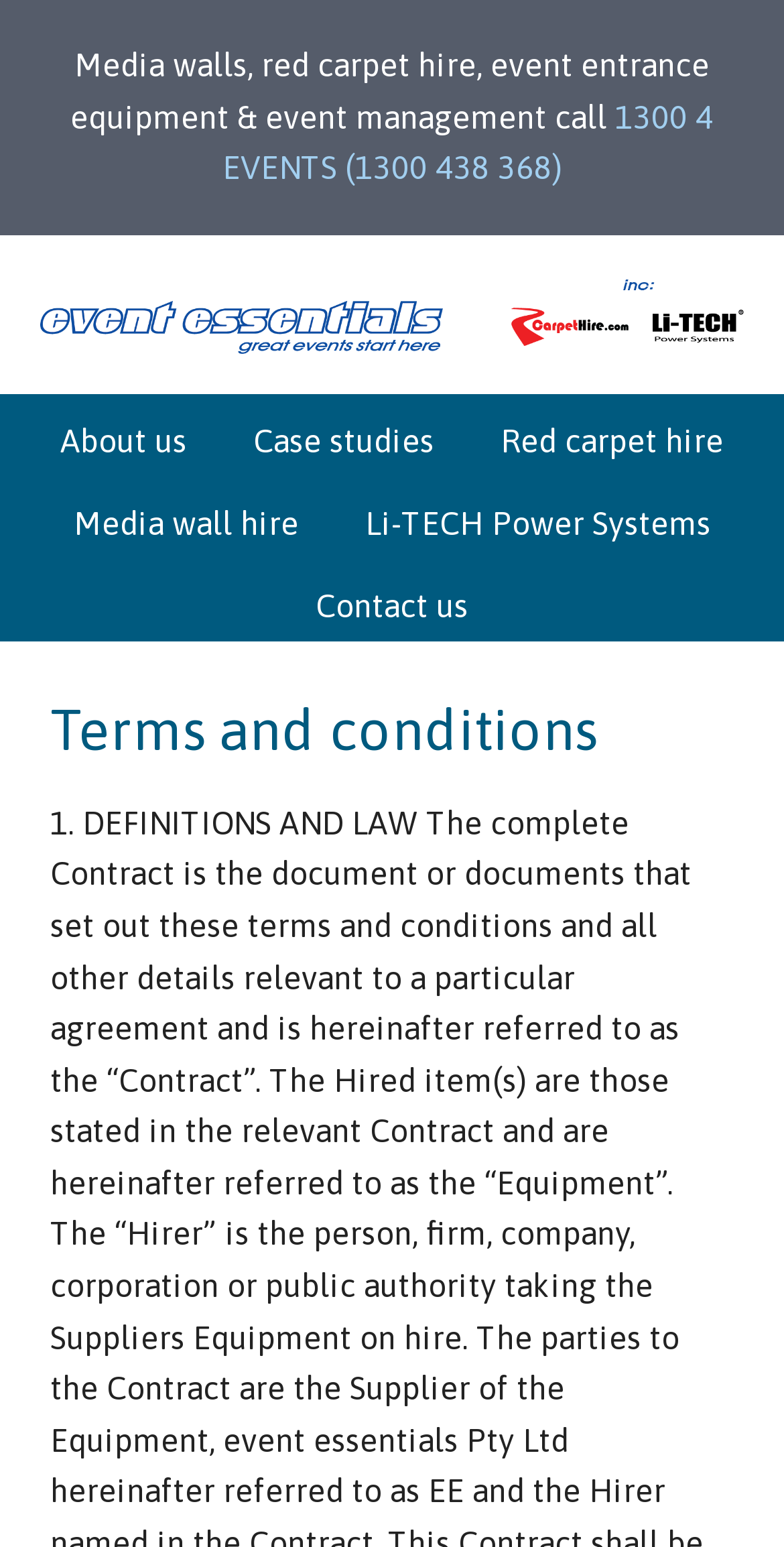Determine the bounding box for the HTML element described here: "alt="Talk About Islam"". The coordinates should be given as [left, top, right, bottom] with each number being a float between 0 and 1.

None